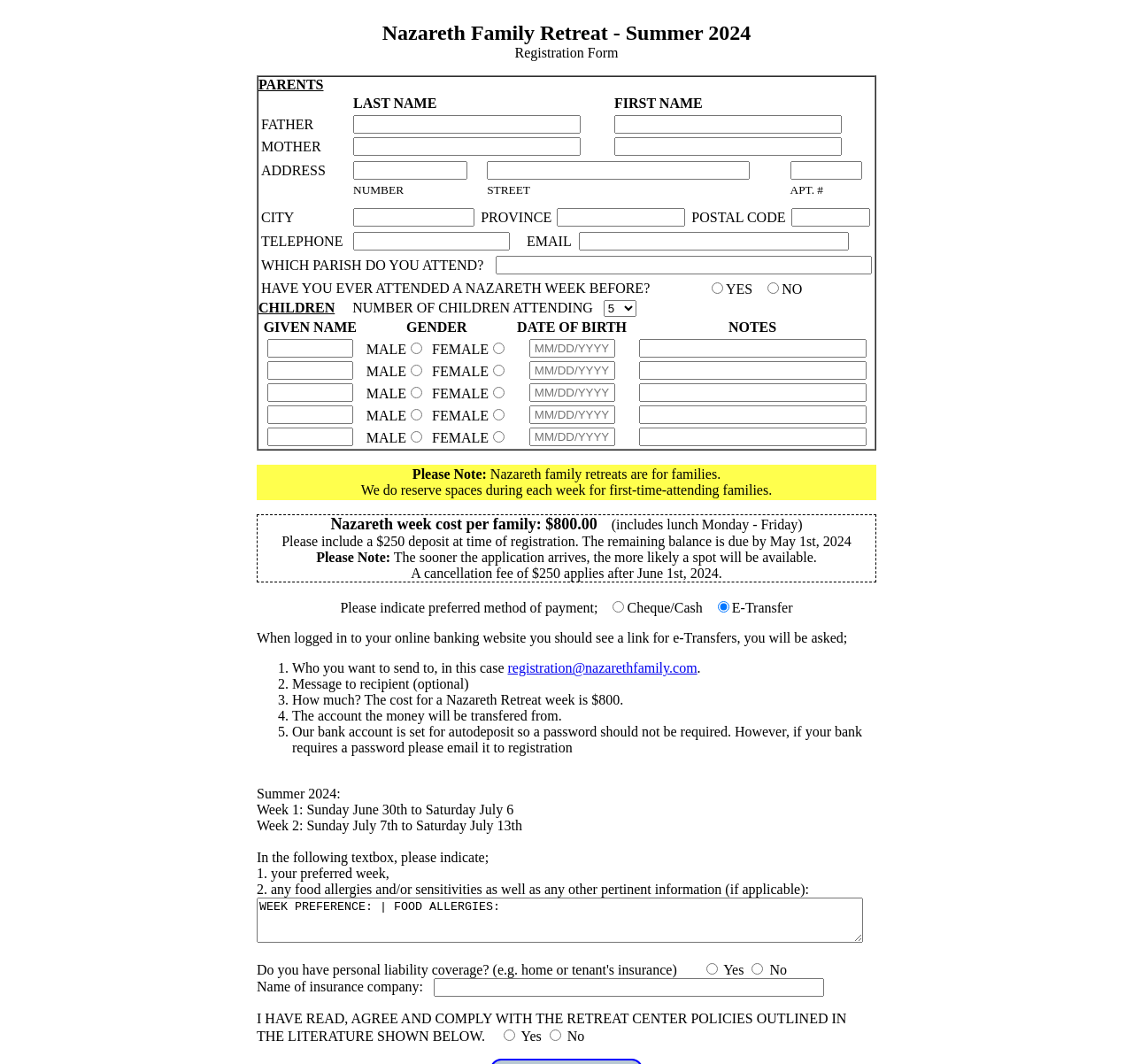Please locate the bounding box coordinates for the element that should be clicked to achieve the following instruction: "Input father's name". Ensure the coordinates are given as four float numbers between 0 and 1, i.e., [left, top, right, bottom].

[0.312, 0.108, 0.512, 0.126]